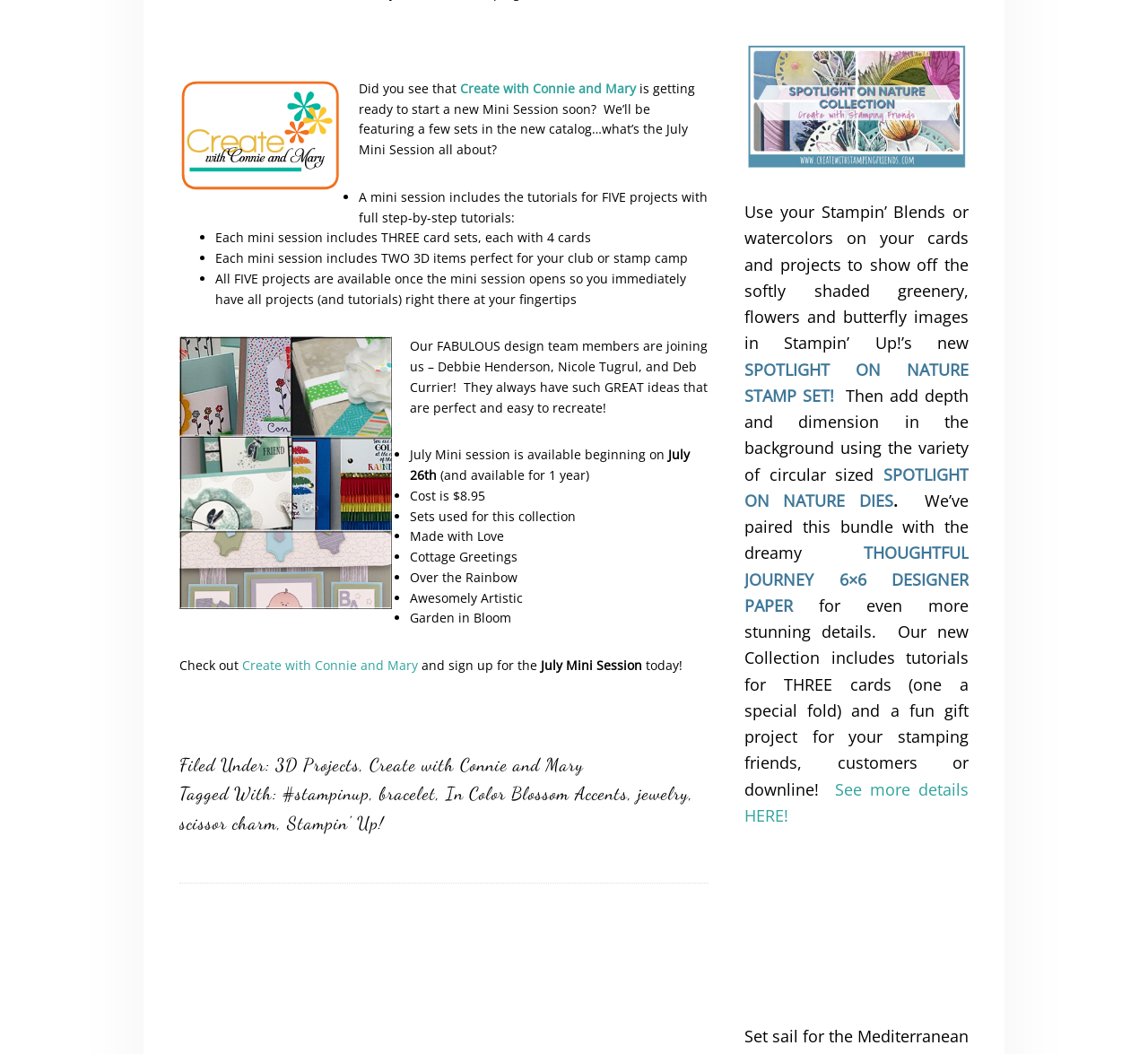Find the bounding box coordinates for the UI element that matches this description: "scissor charm".

[0.156, 0.771, 0.241, 0.791]